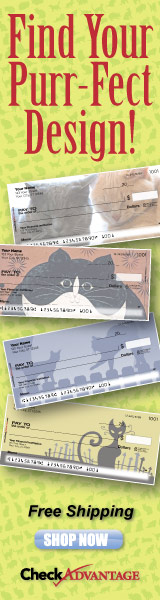Please give a succinct answer using a single word or phrase:
What is the promotional offer mentioned in the ad?

Free shipping